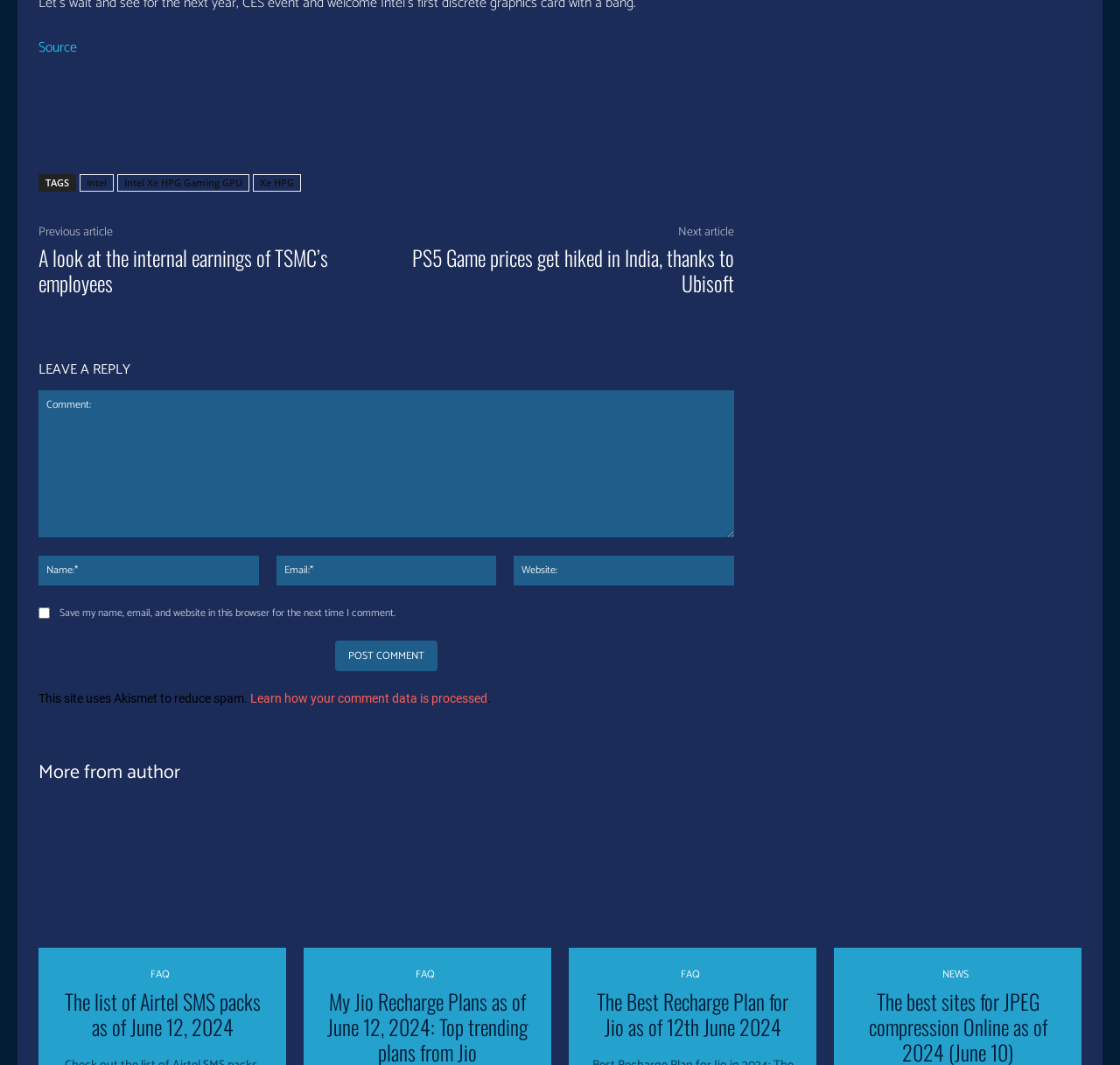Determine the bounding box coordinates of the clickable region to execute the instruction: "Post a comment". The coordinates should be four float numbers between 0 and 1, denoted as [left, top, right, bottom].

[0.299, 0.602, 0.39, 0.631]